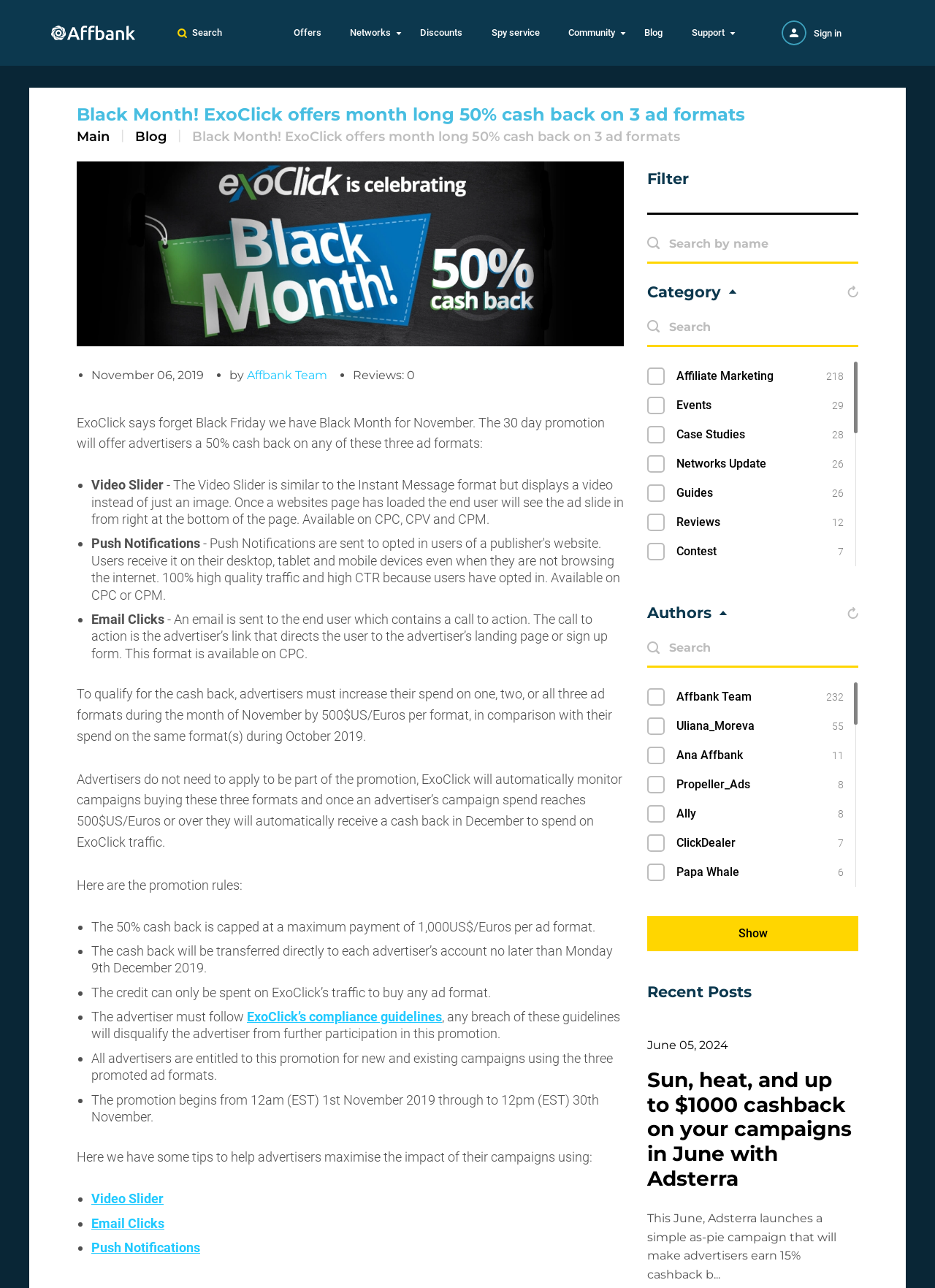How much must advertisers increase their spend to qualify for the cash back?
Can you give a detailed and elaborate answer to the question?

The amount advertisers must increase their spend to qualify for the cash back can be found in the text 'To qualify for the cash back, advertisers must increase their spend on one, two, or all three ad formats during the month of November by 500$US/Euros per format, in comparison with their spend on the same format(s) during October 2019.' which states that advertisers must increase their spend by 500 US$/Euros per format.